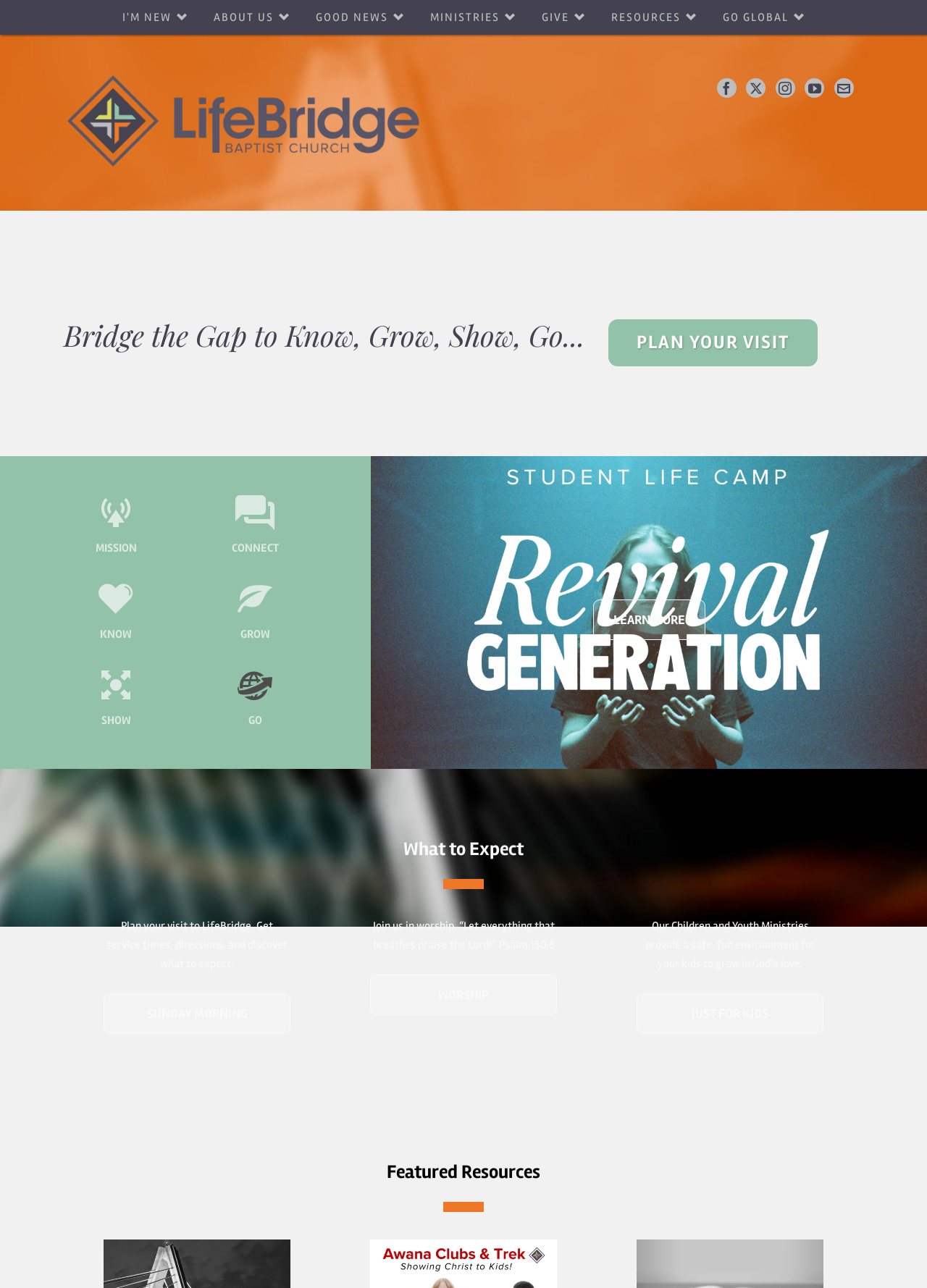How many social media links are there?
Please use the image to provide a one-word or short phrase answer.

5